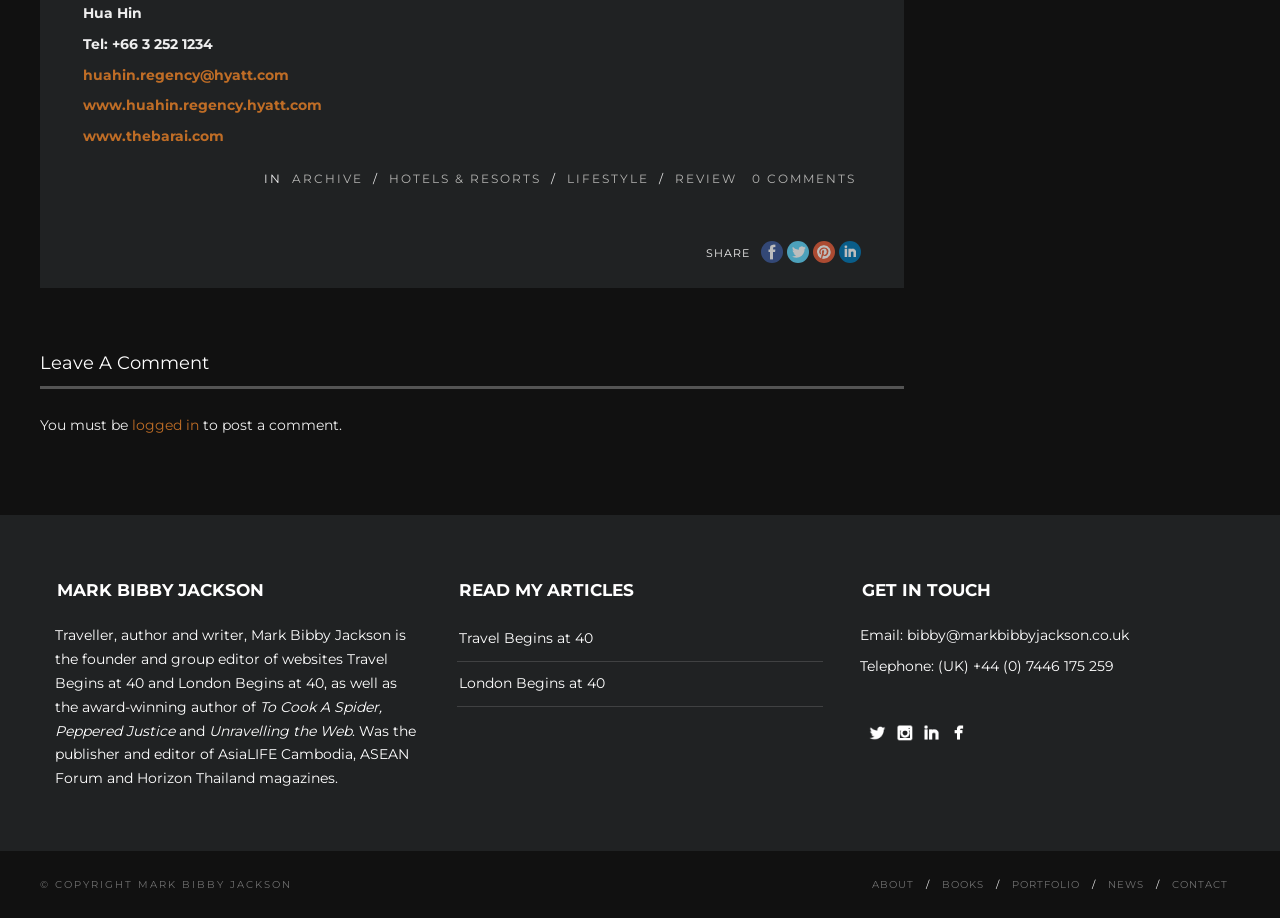Determine the bounding box coordinates of the clickable region to follow the instruction: "Share on Facebook".

[0.594, 0.263, 0.612, 0.287]